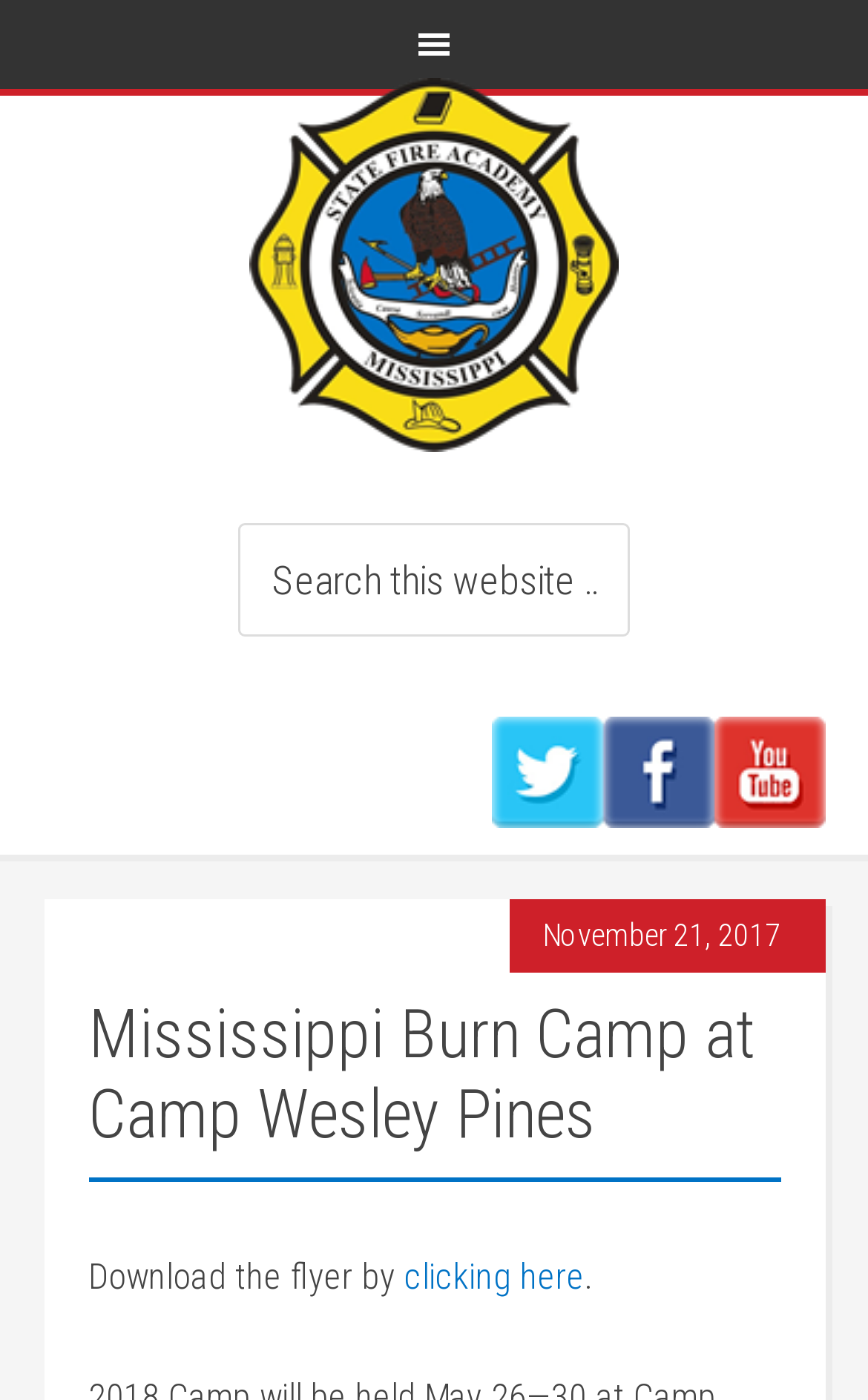Provide the bounding box coordinates, formatted as (top-left x, top-left y, bottom-right x, bottom-right y), with all values being floating point numbers between 0 and 1. Identify the bounding box of the UI element that matches the description: Mississippi State Fire Academy

[0.115, 0.056, 0.885, 0.323]